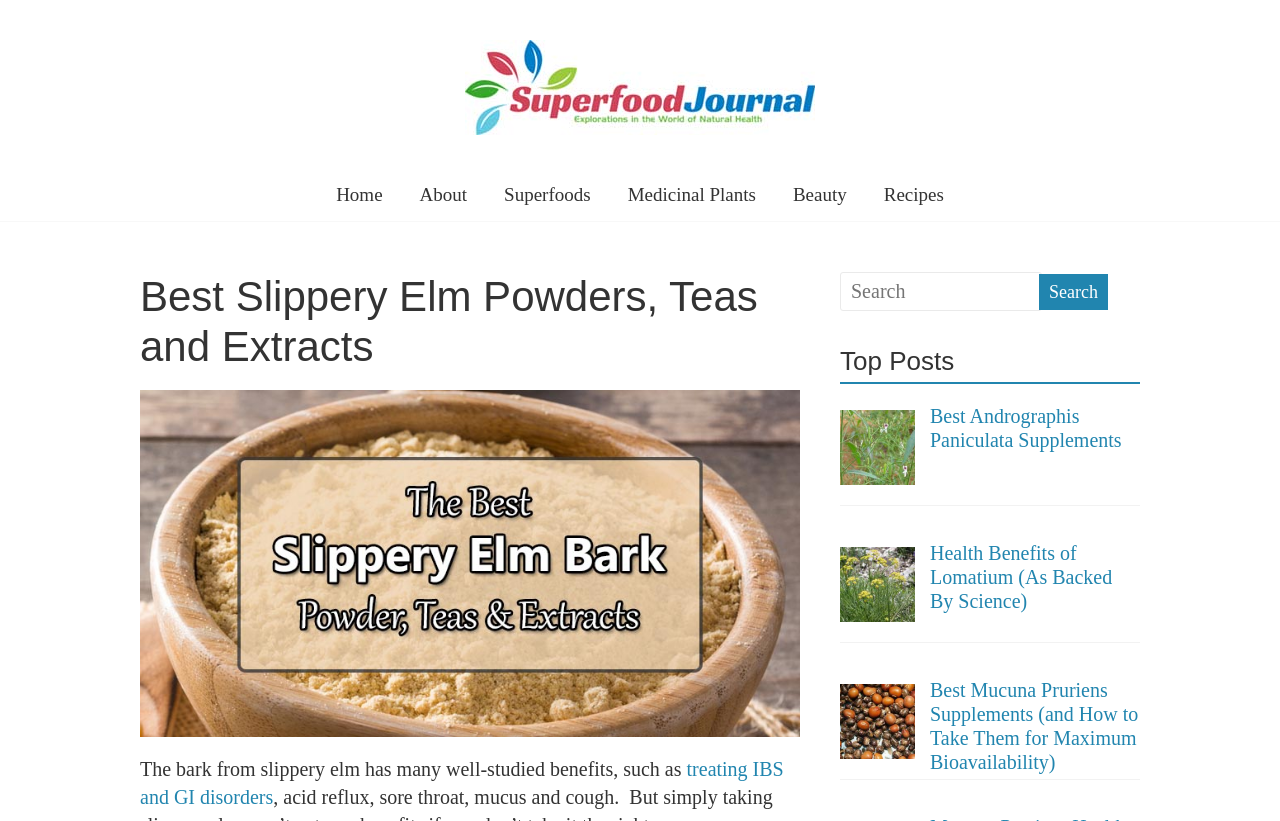Please give the bounding box coordinates of the area that should be clicked to fulfill the following instruction: "Click on the Superfood Journal logo". The coordinates should be in the format of four float numbers from 0 to 1, i.e., [left, top, right, bottom].

[0.363, 0.049, 0.637, 0.164]